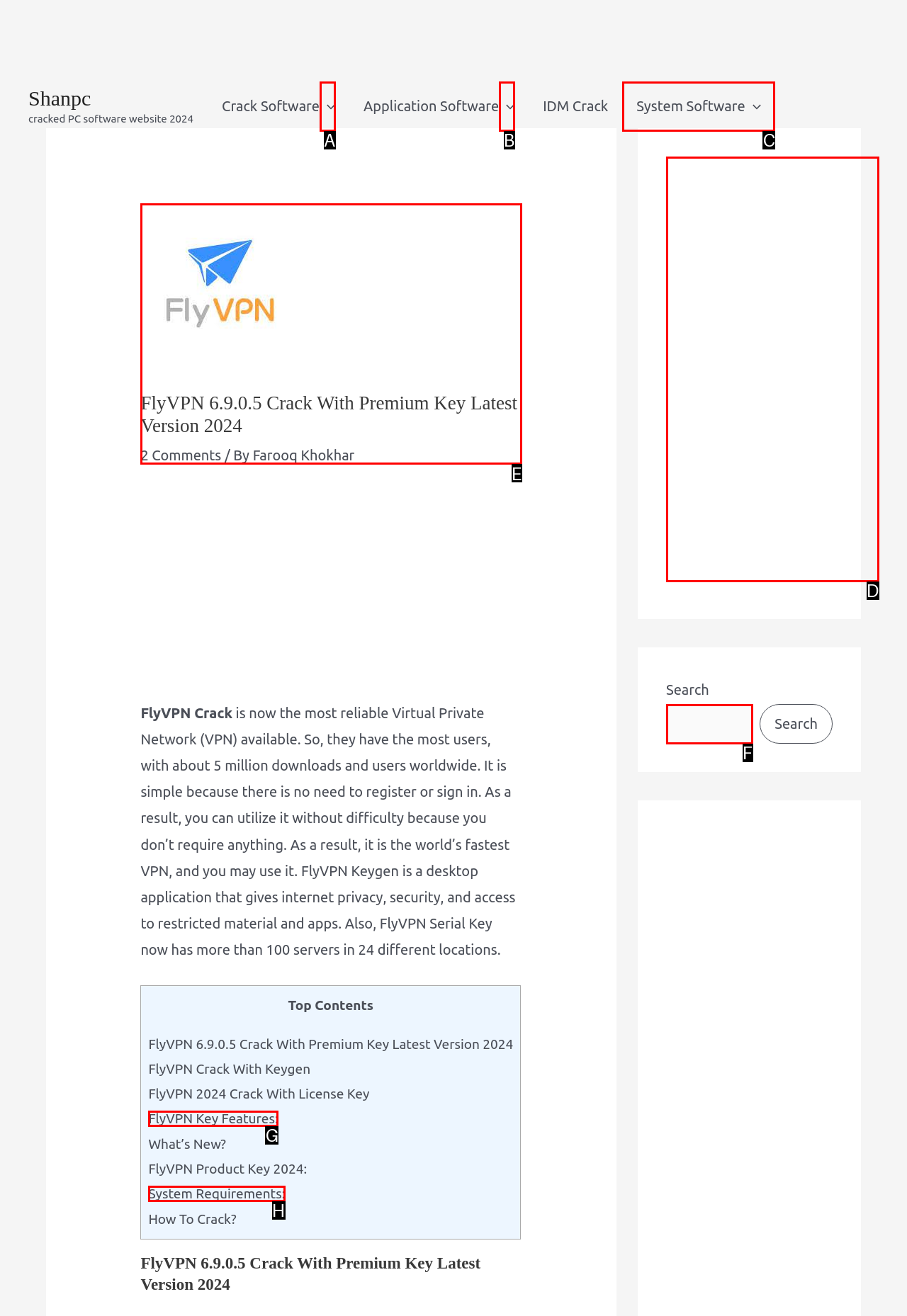Which lettered option should be clicked to perform the following task: View FlyVPN 6.9.0.5 Crack With Premium Key Latest Version 2024
Respond with the letter of the appropriate option.

E